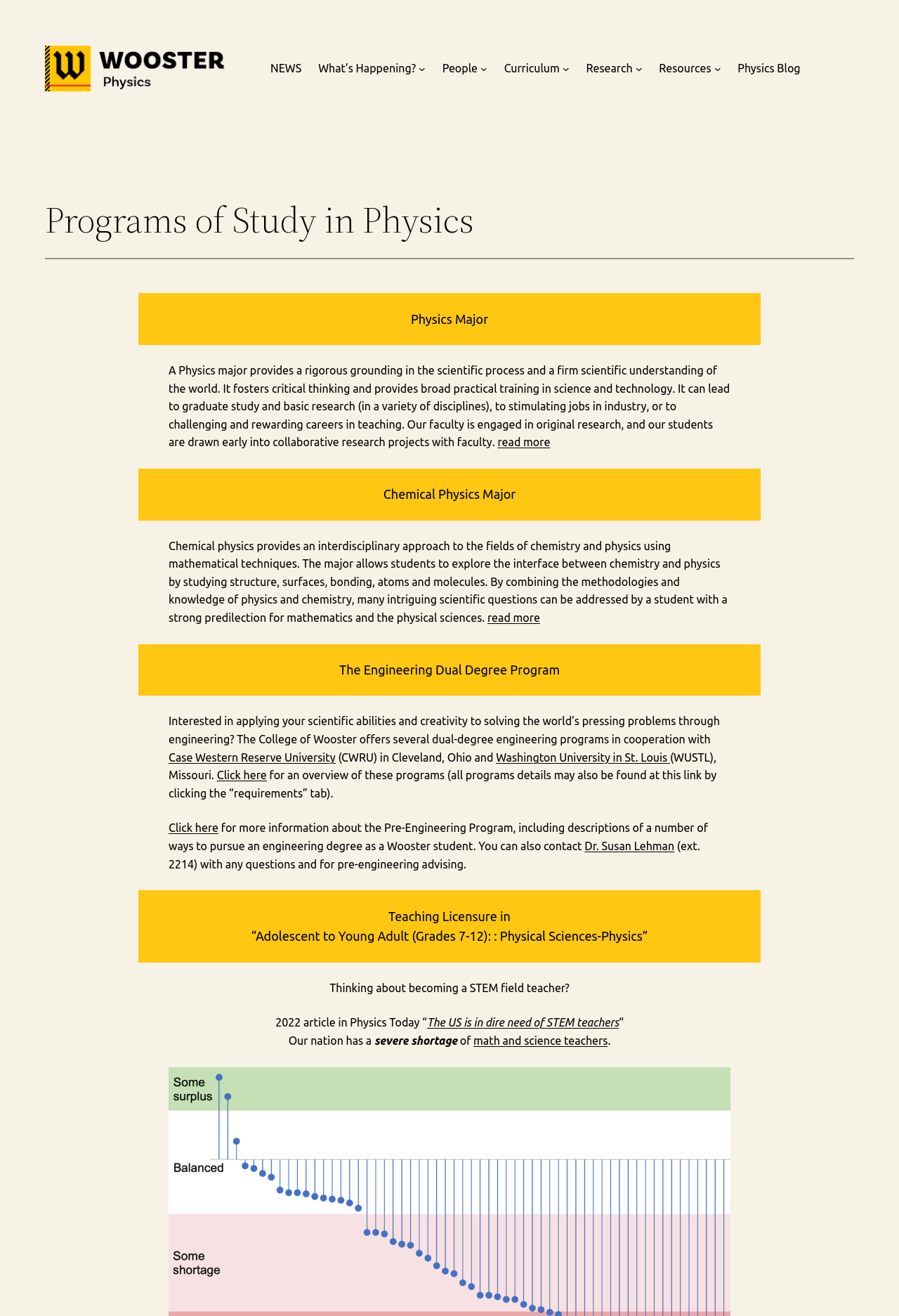Please determine and provide the text content of the webpage's heading.

Programs of Study in Physics